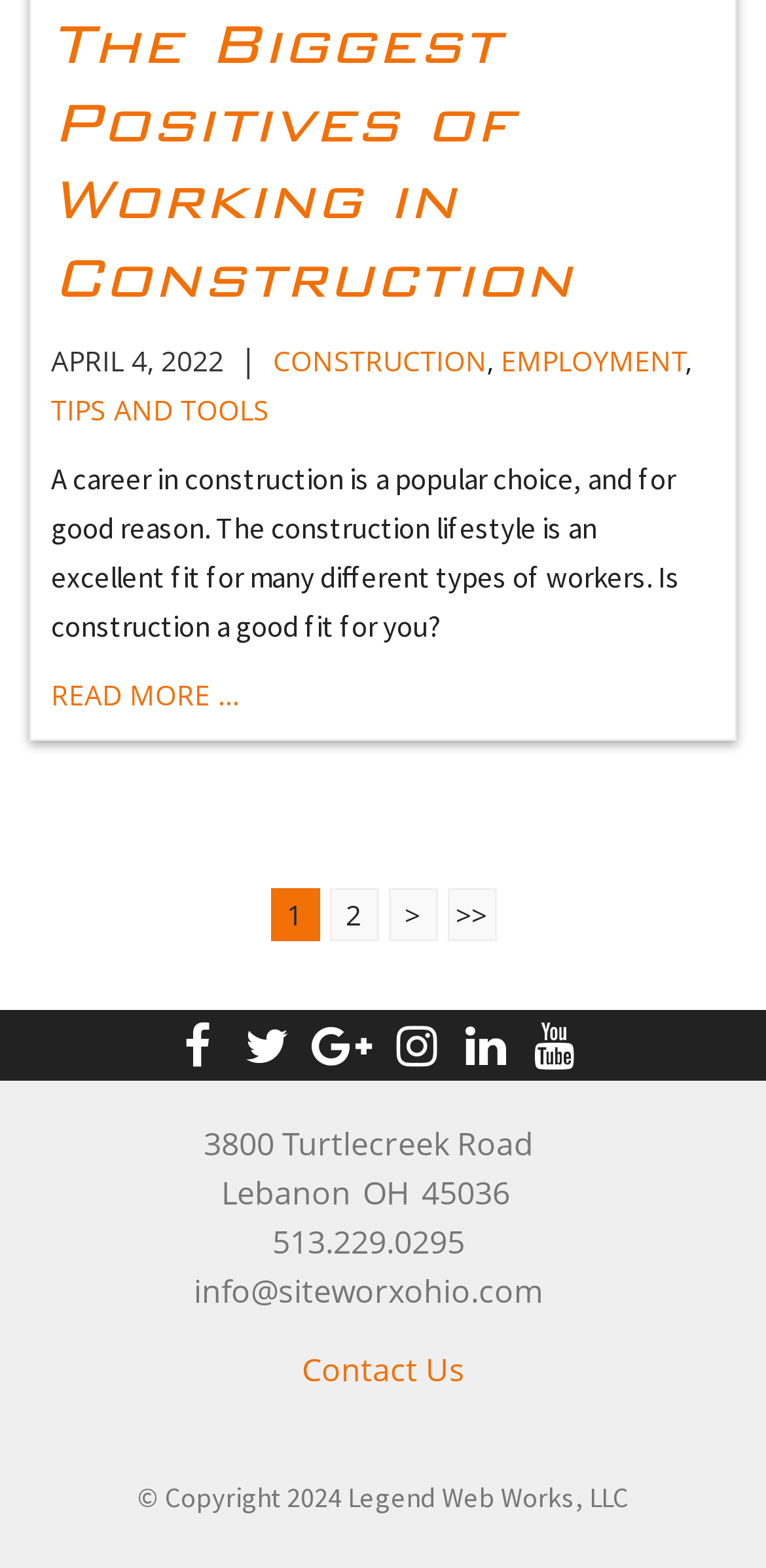Respond with a single word or short phrase to the following question: 
What is the category of the article?

CONSTRUCTION